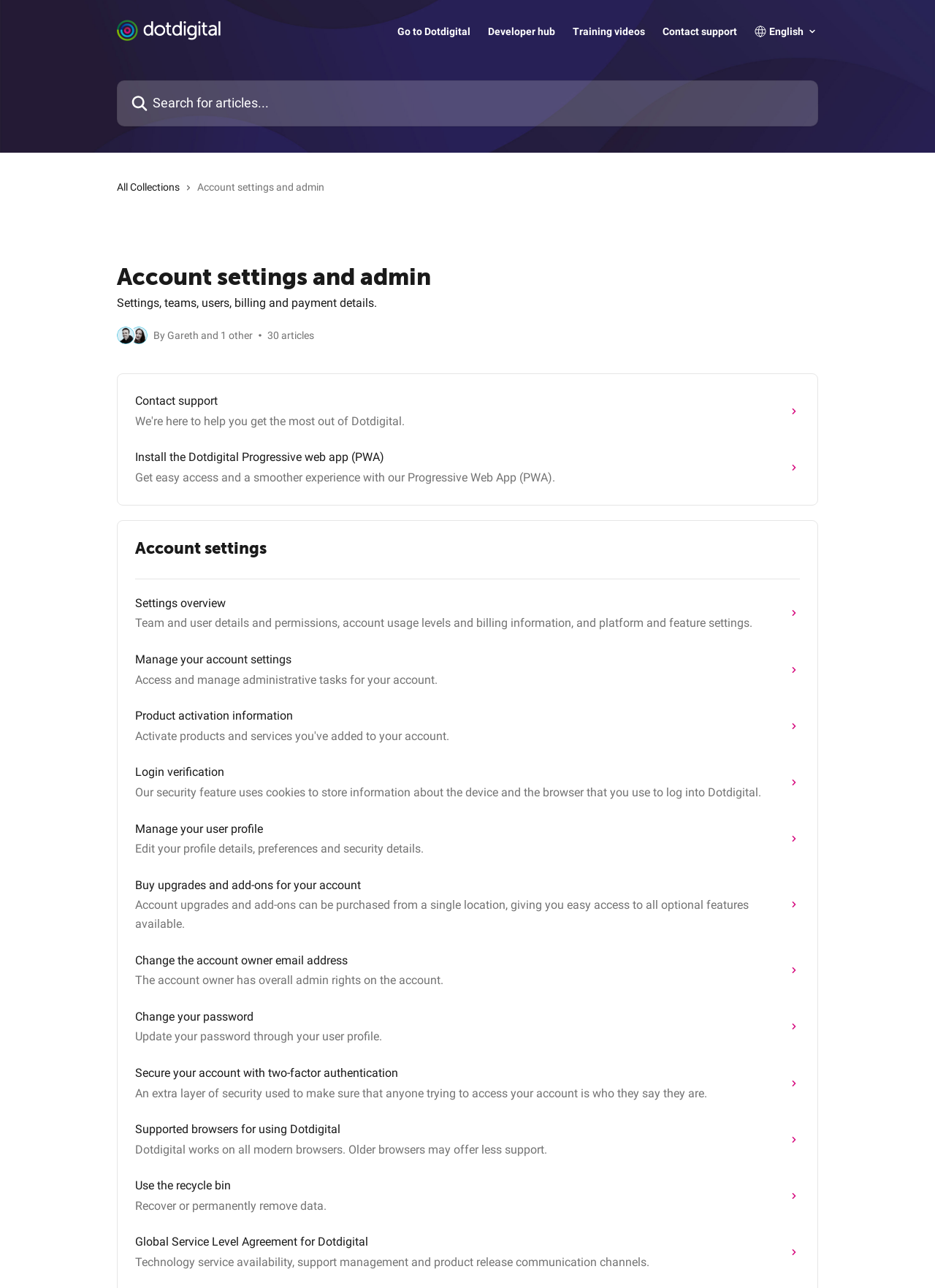Please determine the bounding box of the UI element that matches this description: name="q" placeholder="Search for articles...". The coordinates should be given as (top-left x, top-left y, bottom-right x, bottom-right y), with all values between 0 and 1.

[0.125, 0.062, 0.875, 0.098]